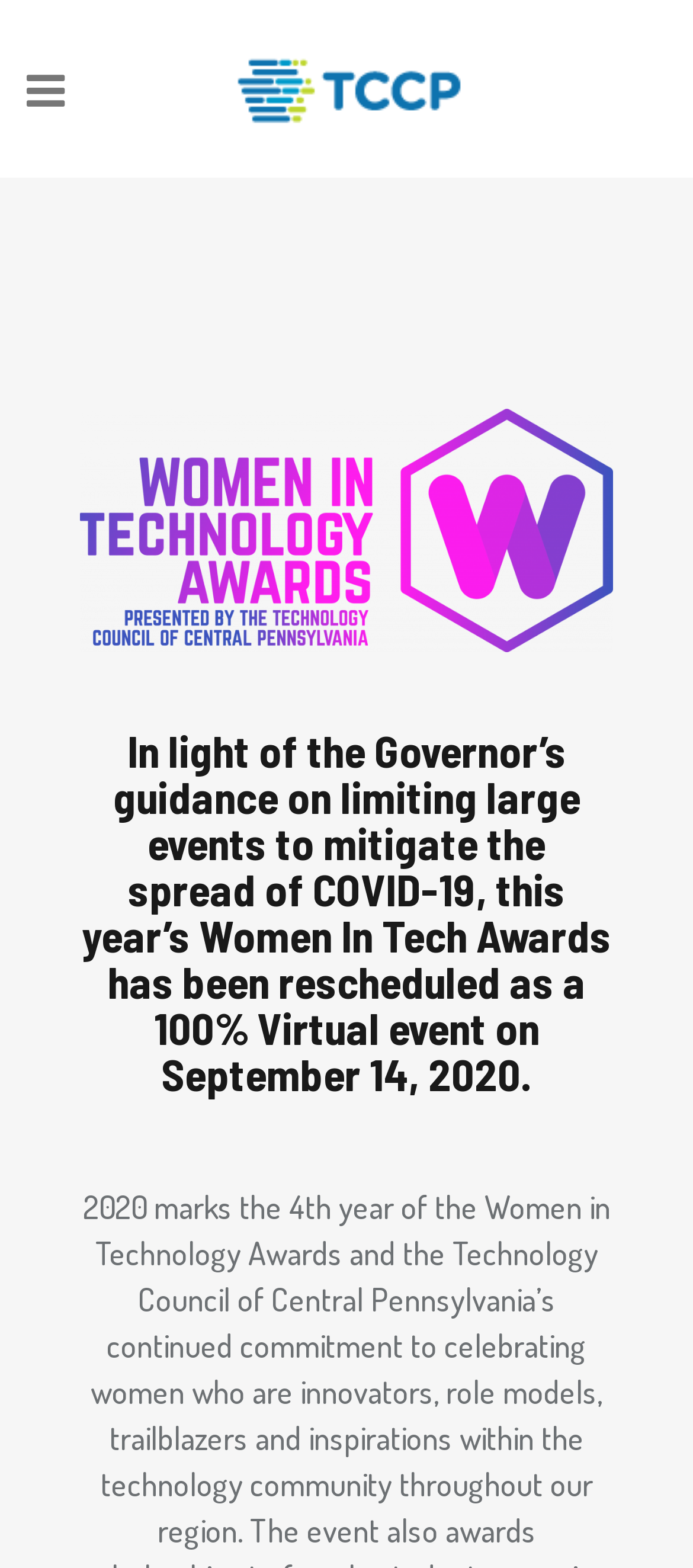Provide your answer to the question using just one word or phrase: What is the format of the event?

100% Virtual